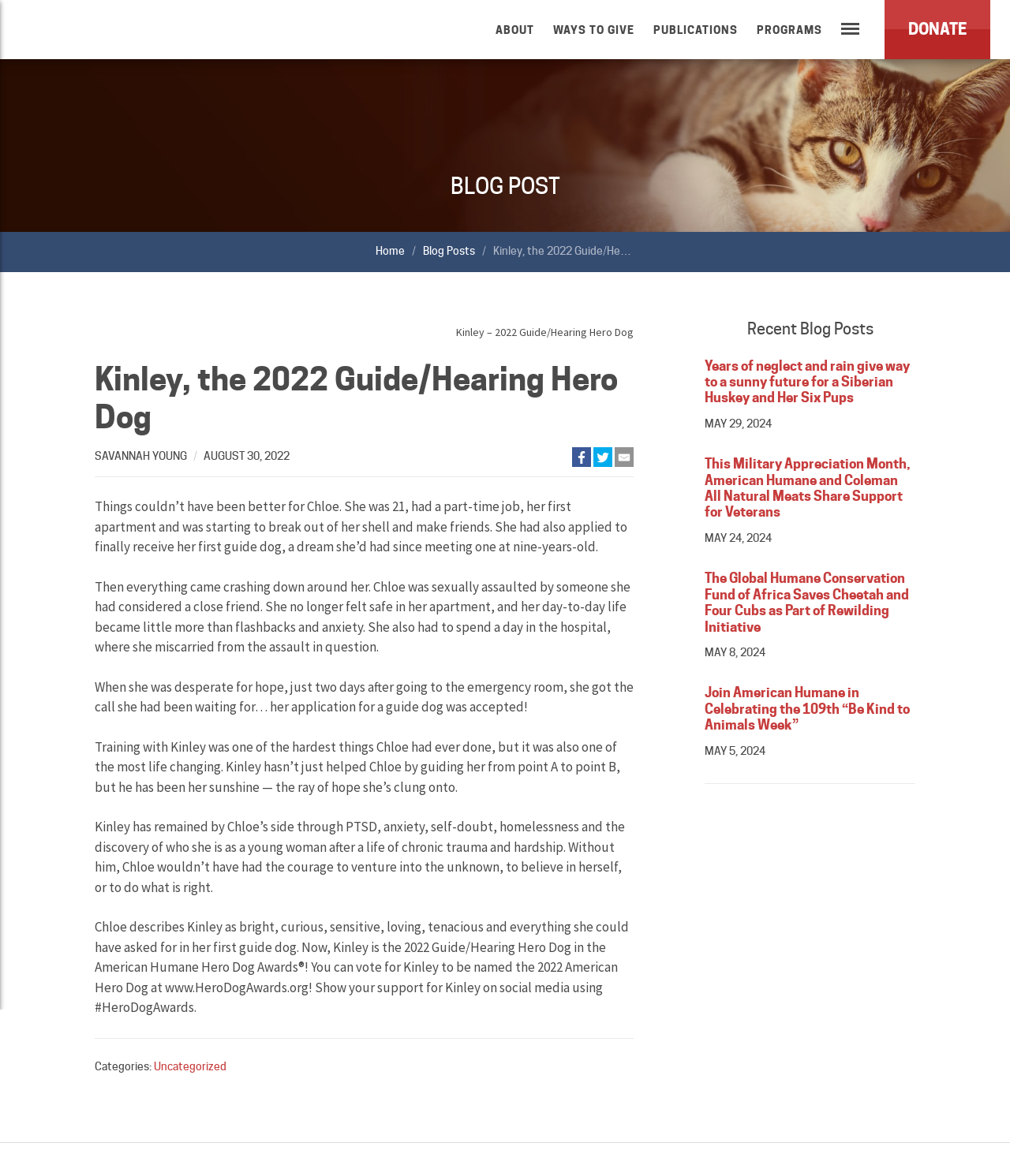How many pups did the Siberian Husky have?
Look at the webpage screenshot and answer the question with a detailed explanation.

The answer can be found in the 'Recent Blog Posts' section, where one of the article headings mentions 'a sunny future for a Siberian Huskey and Her Six Pups'.